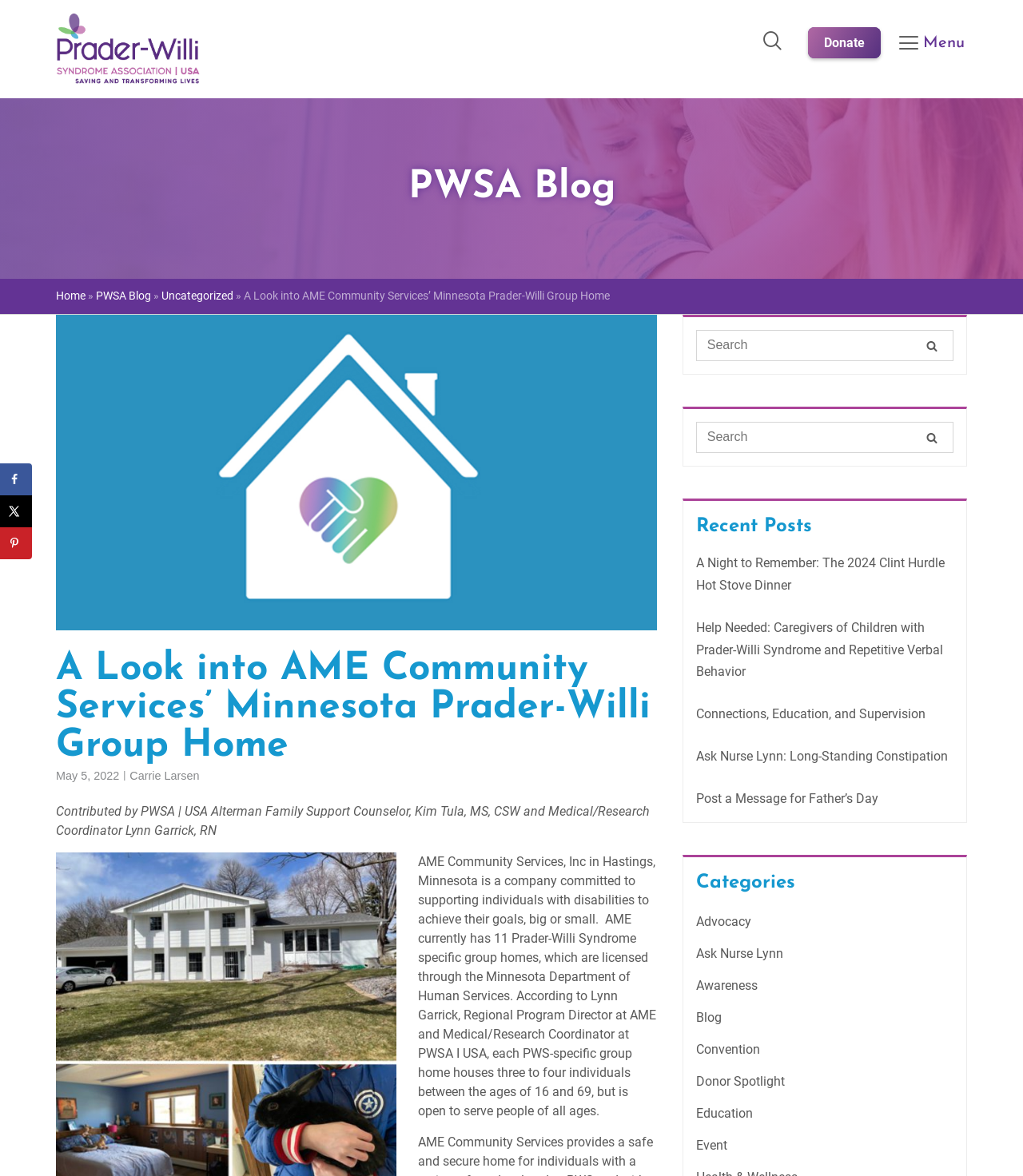Provide a one-word or one-phrase answer to the question:
What is the date of the blog post?

May 5, 2022